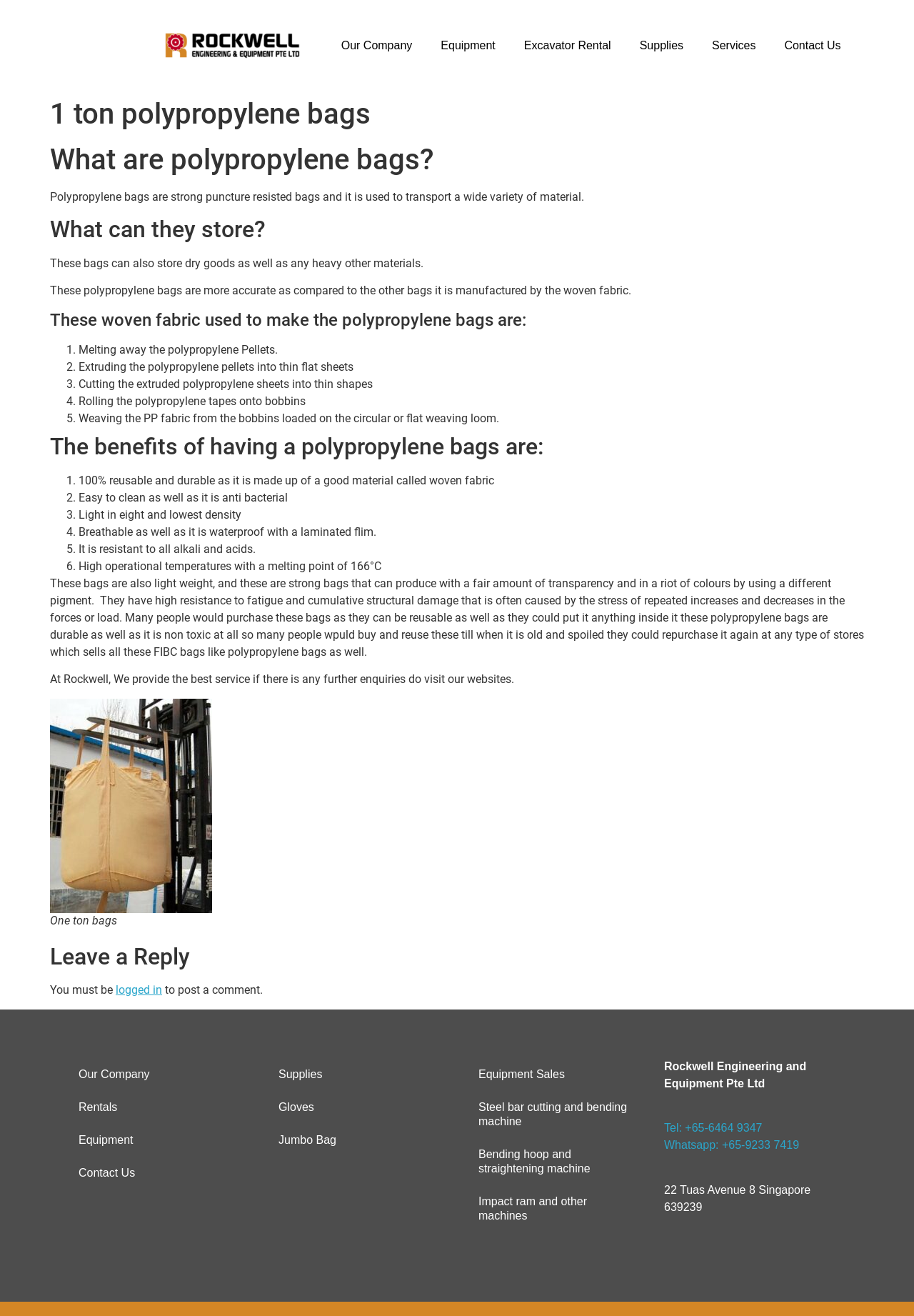What is the company name mentioned on the webpage? Observe the screenshot and provide a one-word or short phrase answer.

Rockwell Engineering and Equipment Pte Ltd